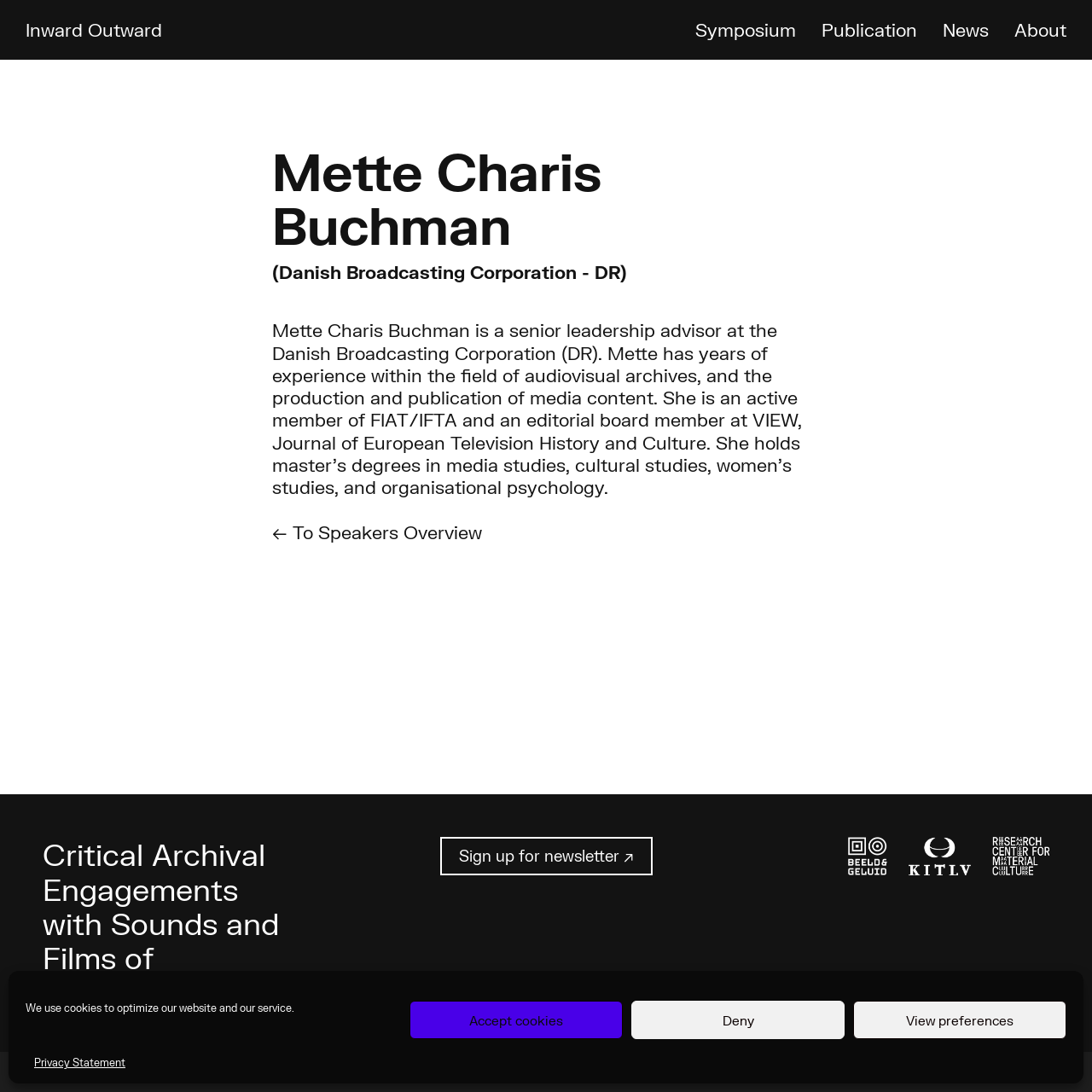Locate the bounding box of the user interface element based on this description: "Symposium".

[0.637, 0.017, 0.729, 0.037]